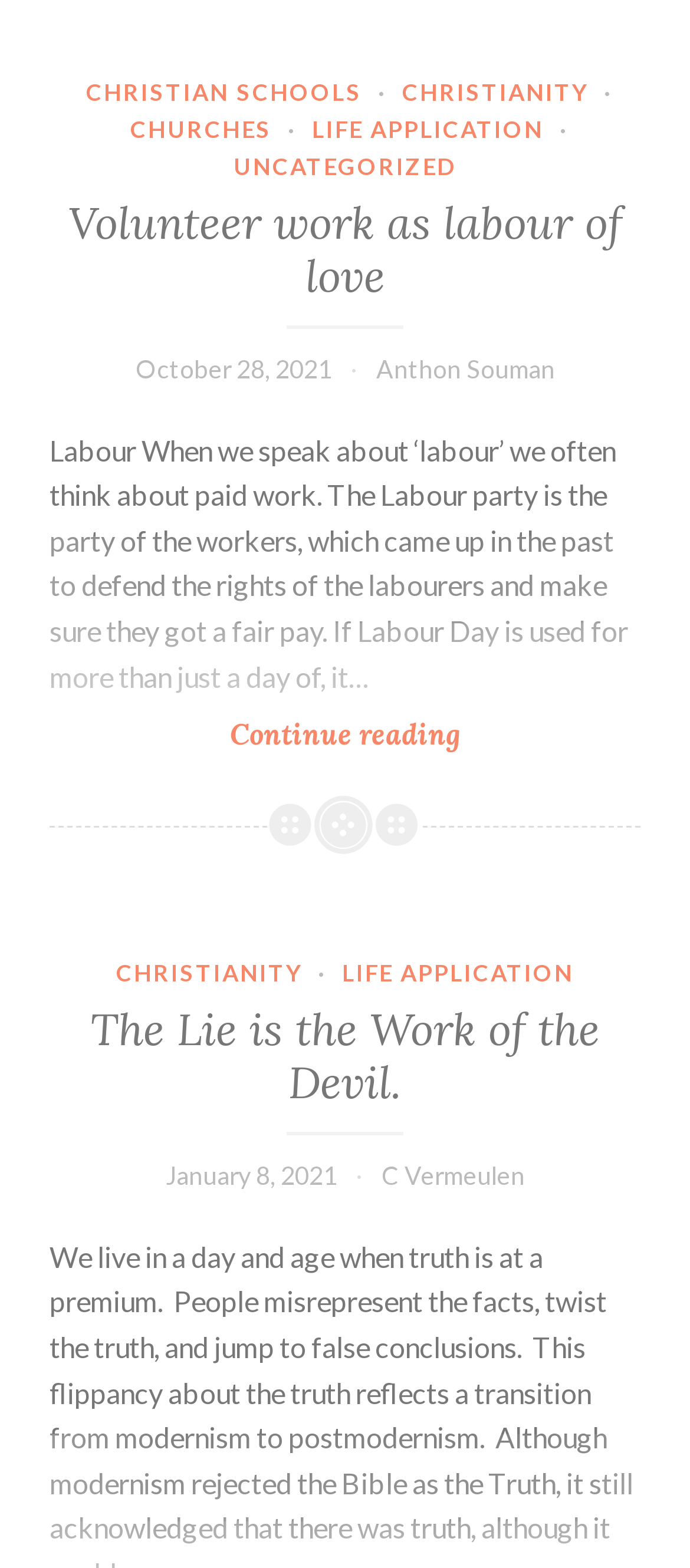Refer to the image and provide an in-depth answer to the question:
Who is the author of the second article?

I looked at the links below the second article heading 'The Lie is the Work of the Devil.' and found the author link 'C Vermeulen'.